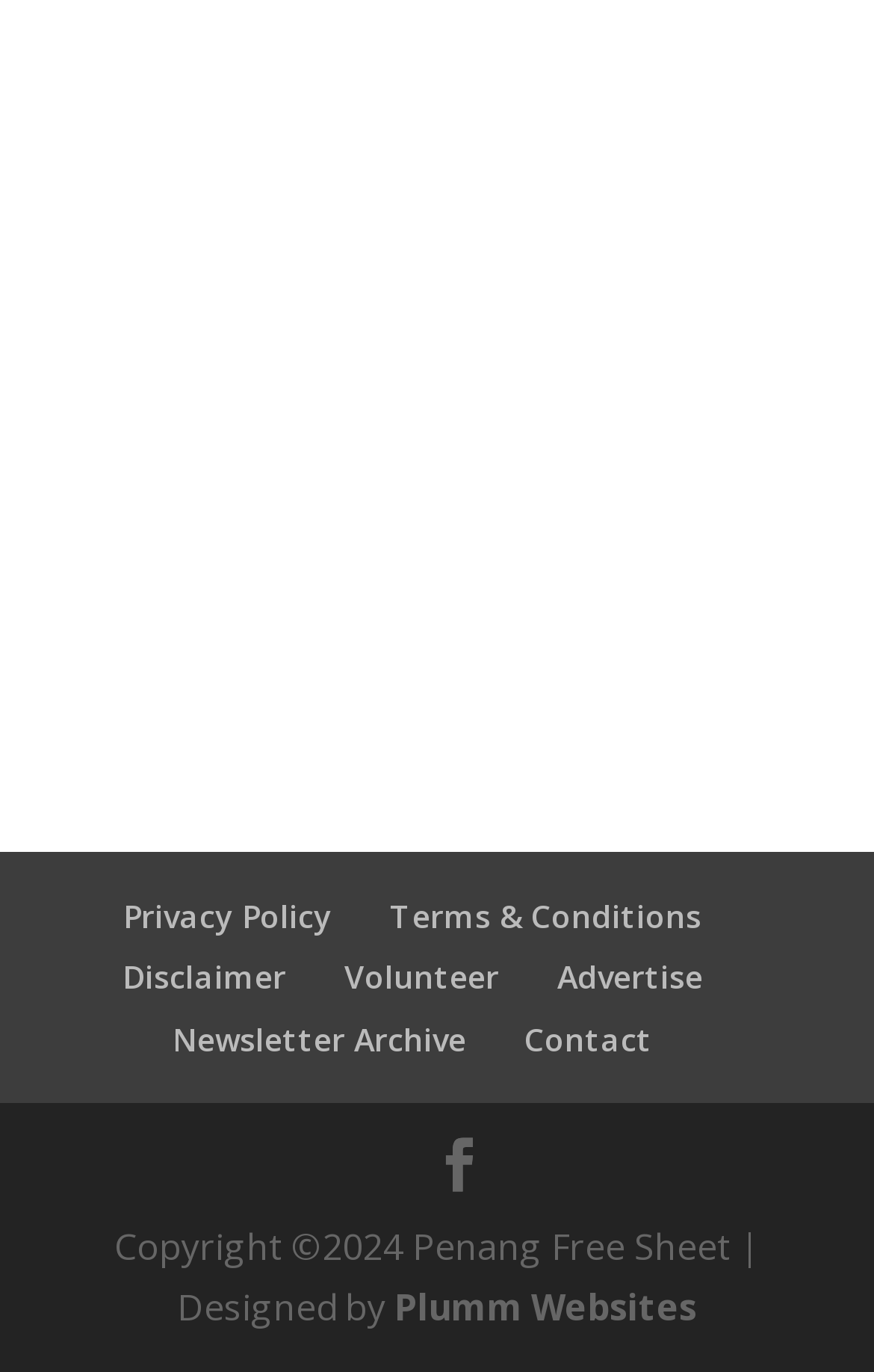What is the purpose of the links in the footer section?
Based on the image, answer the question with a single word or brief phrase.

to provide additional information